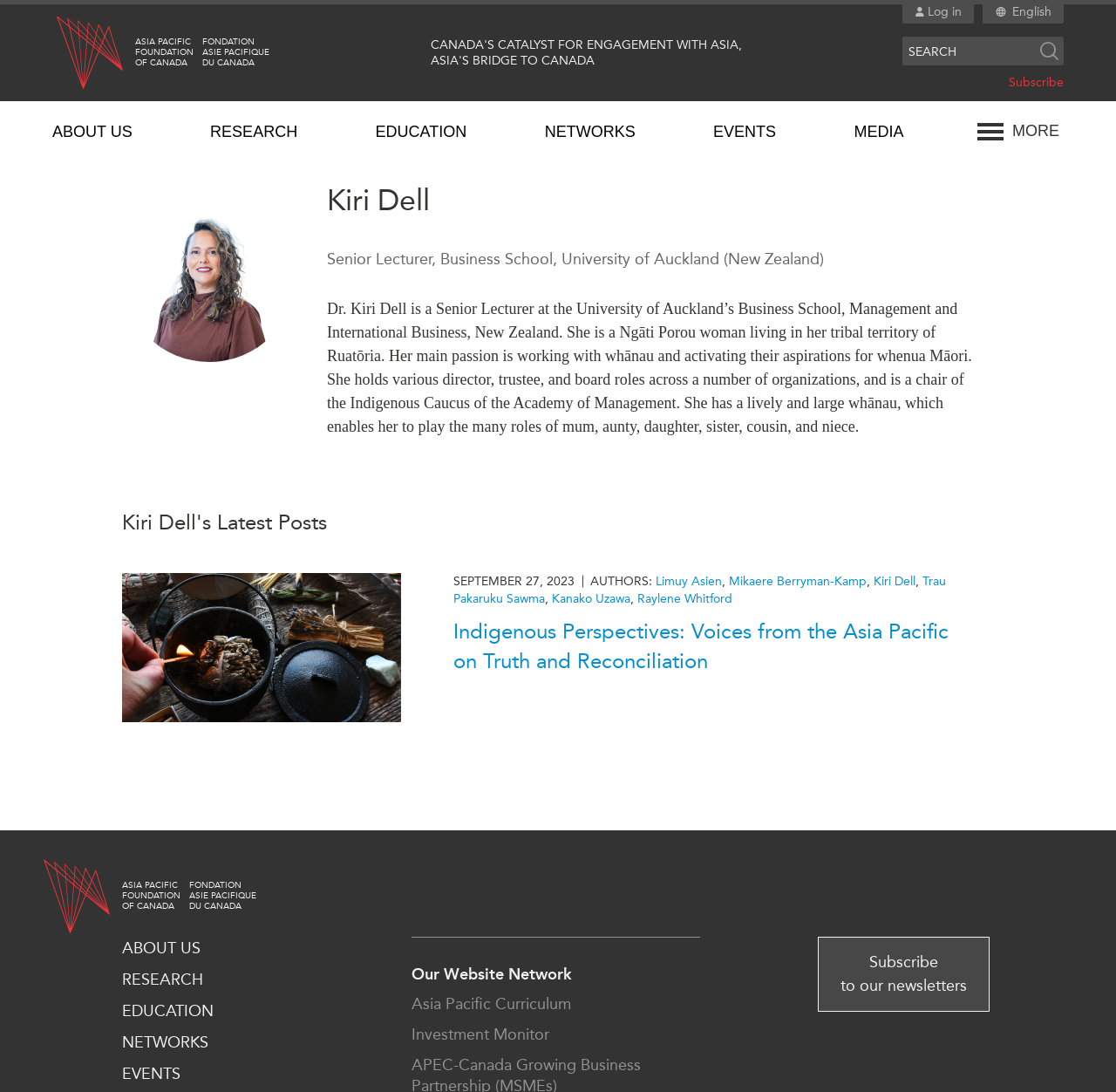Determine the bounding box coordinates of the element's region needed to click to follow the instruction: "Subscribe to the newsletter". Provide these coordinates as four float numbers between 0 and 1, formatted as [left, top, right, bottom].

[0.904, 0.069, 0.953, 0.083]